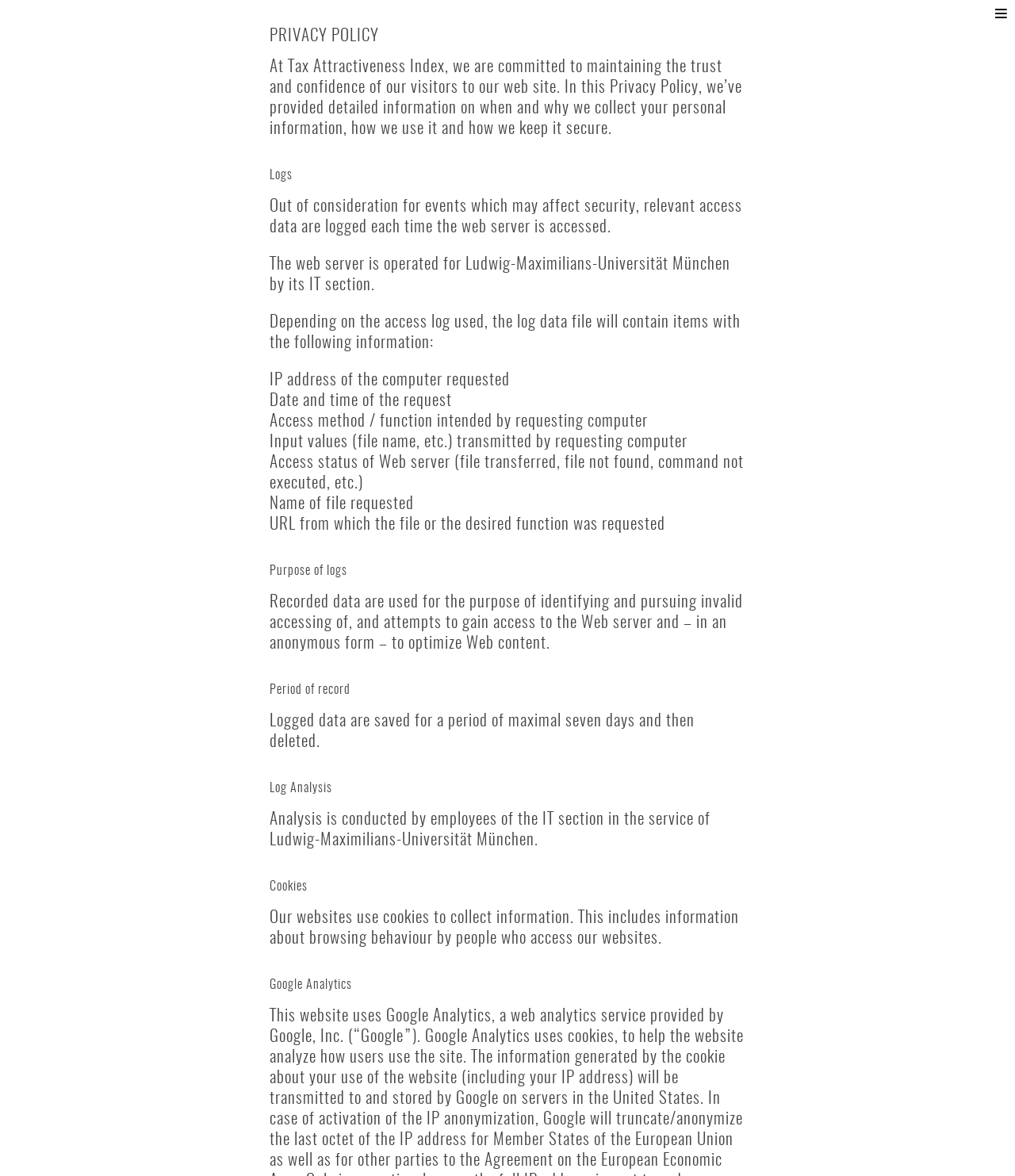Provide a one-word or brief phrase answer to the question:
What is used to collect information on the website?

Cookies